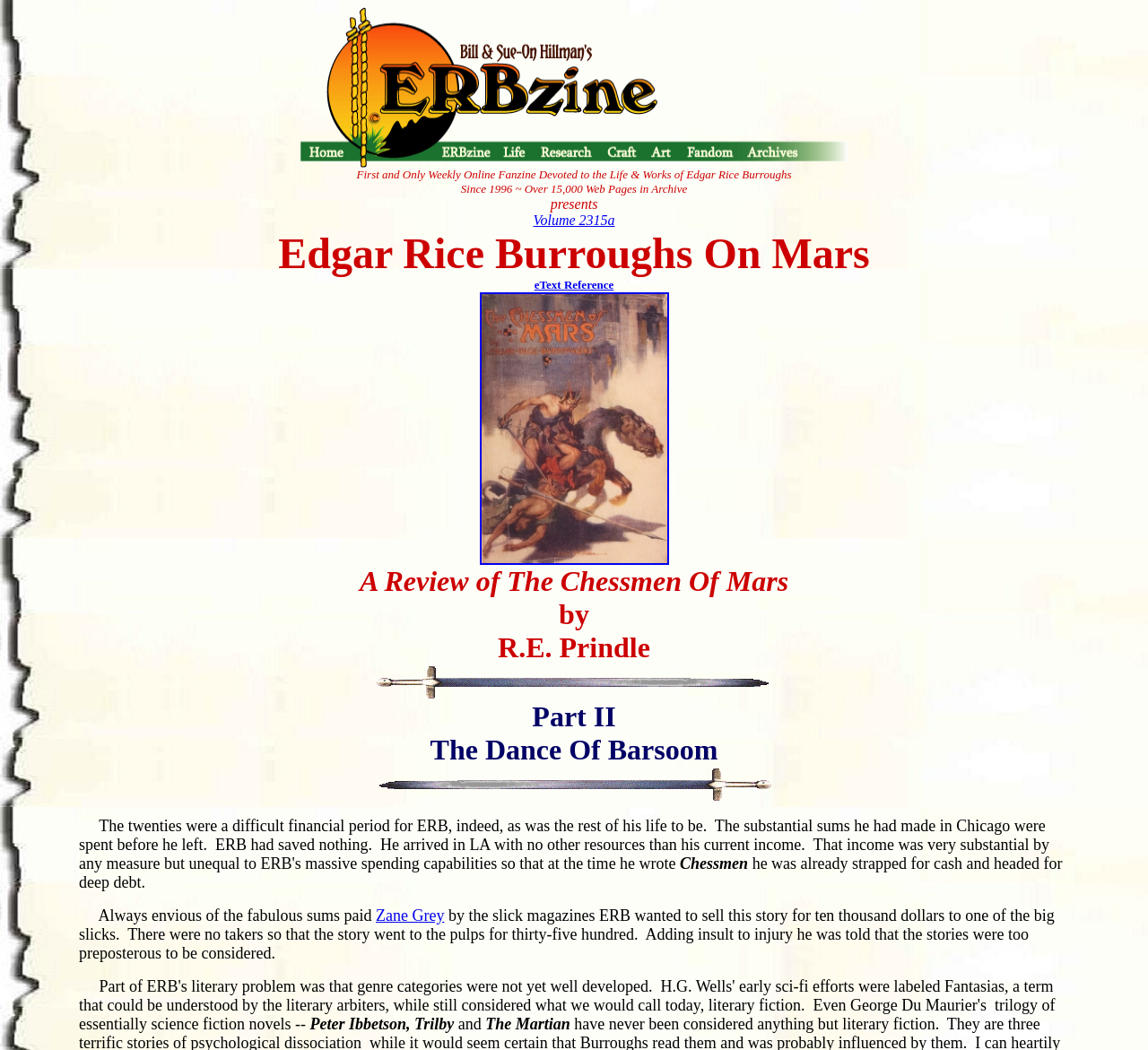Produce an elaborate caption capturing the essence of the webpage.

The webpage is dedicated to Edgar Rice Burroughs' work, specifically his book "Chessmen of Mars". At the top, there is a title "ERBzine 2315a: Chessmen of Mars" followed by a brief description of the fanzine, which has been online since 1996 and has an archive of over 15,000 web pages. 

Below this, there is a section that presents the main content, which is an article about "Edgar Rice Burroughs On Mars". This section is divided into several parts, including a review of "The Chessmen Of Mars" by R.E. Prindle, and a section titled "Part II" with a subheading "The Dance Of Barsoom". 

To the right of the "Edgar Rice Burroughs On Mars" title, there is a link to "Volume 2315a" and an "eText Reference" link. Further down, there is an image with a link to "J. Allen St. John: Chessmen of Mars - 8 sepia interiors - Jetan board on back cover", which is likely a book cover or illustration. 

The article itself is accompanied by several images, including one with a caption "Chessmen" and another with a quote from the book. The text discusses Burroughs' writing, including his struggles to sell his stories to magazines and the reception of his work. There are also references to other authors, such as Zane Grey, and their works, like "Peter Ibbetson, Trilby" and "The Martian".